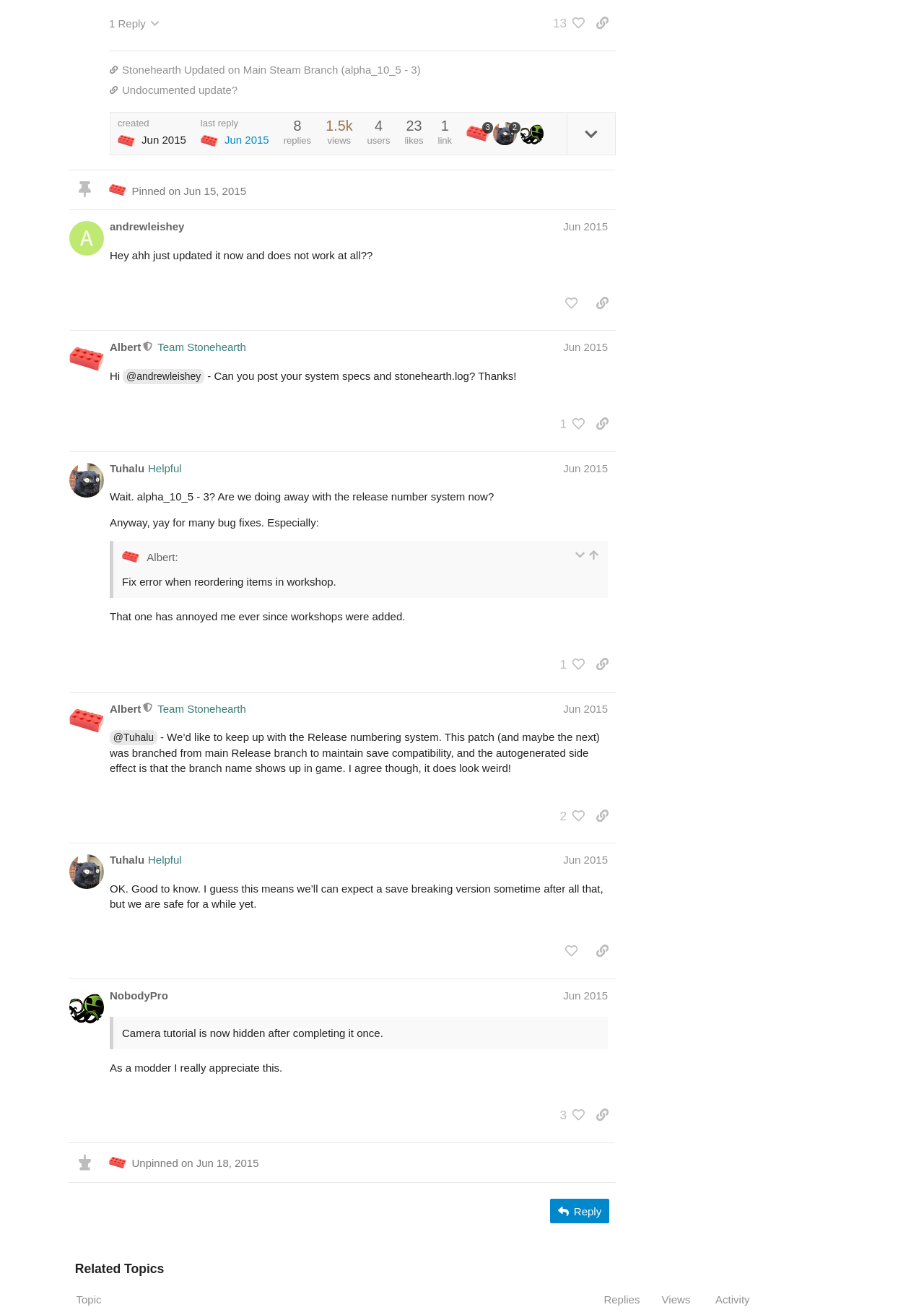Show the bounding box coordinates of the region that should be clicked to follow the instruction: "View the post by @andrewleishey."

[0.075, 0.159, 0.755, 0.251]